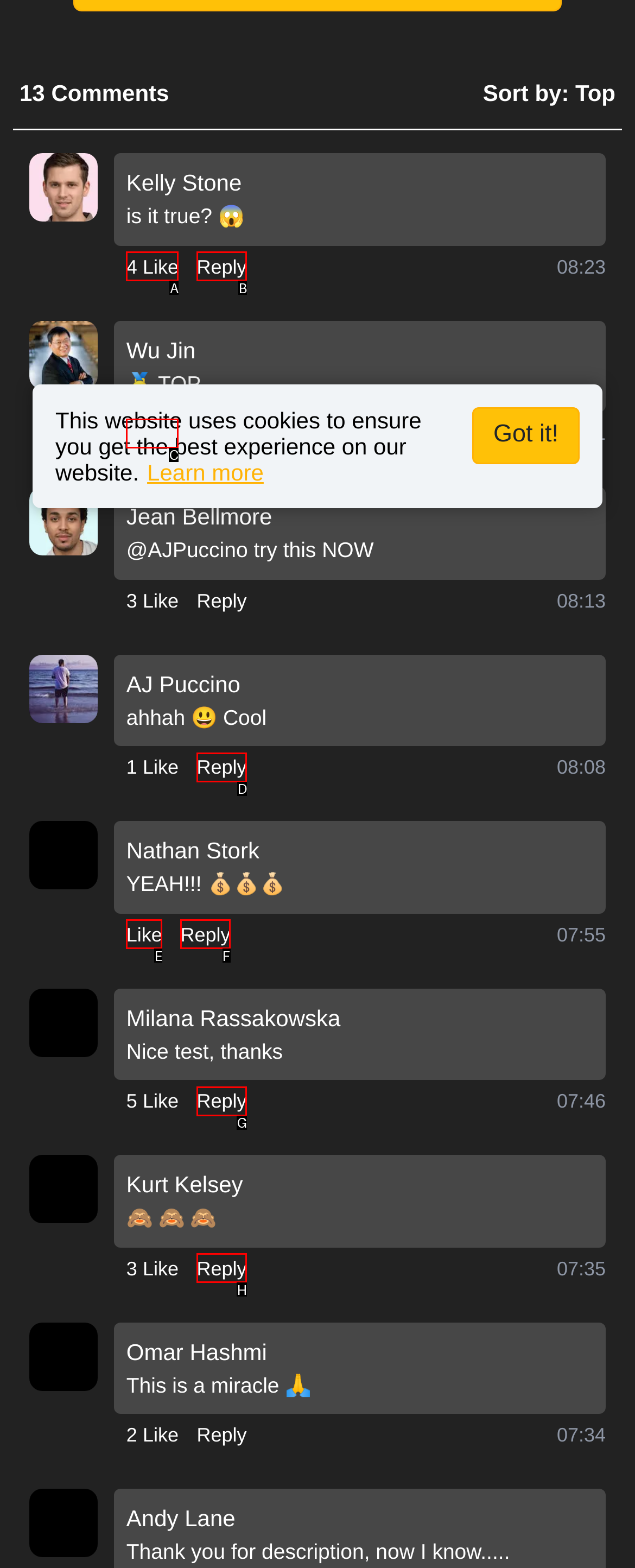Select the HTML element that corresponds to the description: Reply. Reply with the letter of the correct option.

H